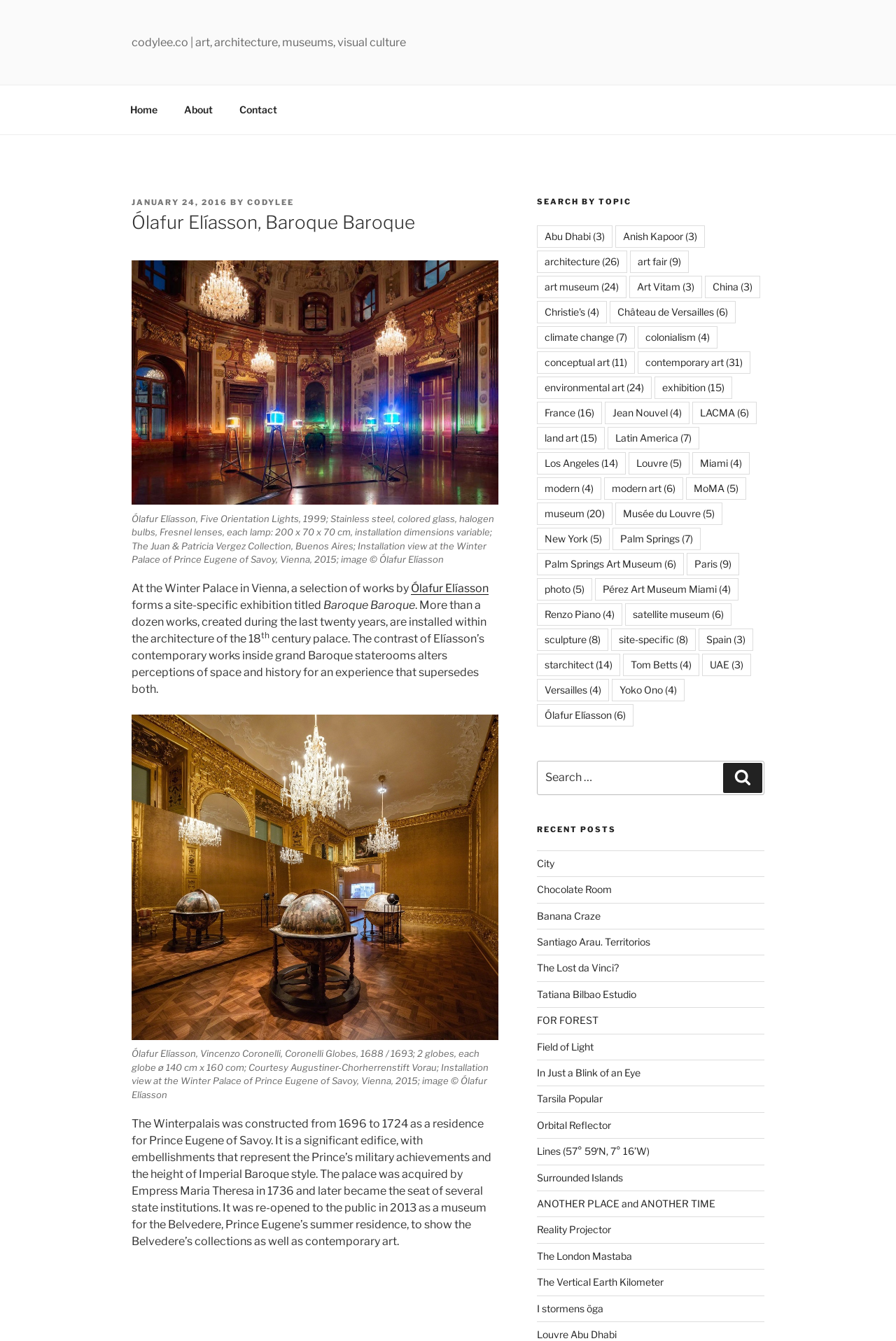Show the bounding box coordinates of the element that should be clicked to complete the task: "Click on the 'Home' link".

[0.131, 0.069, 0.189, 0.095]